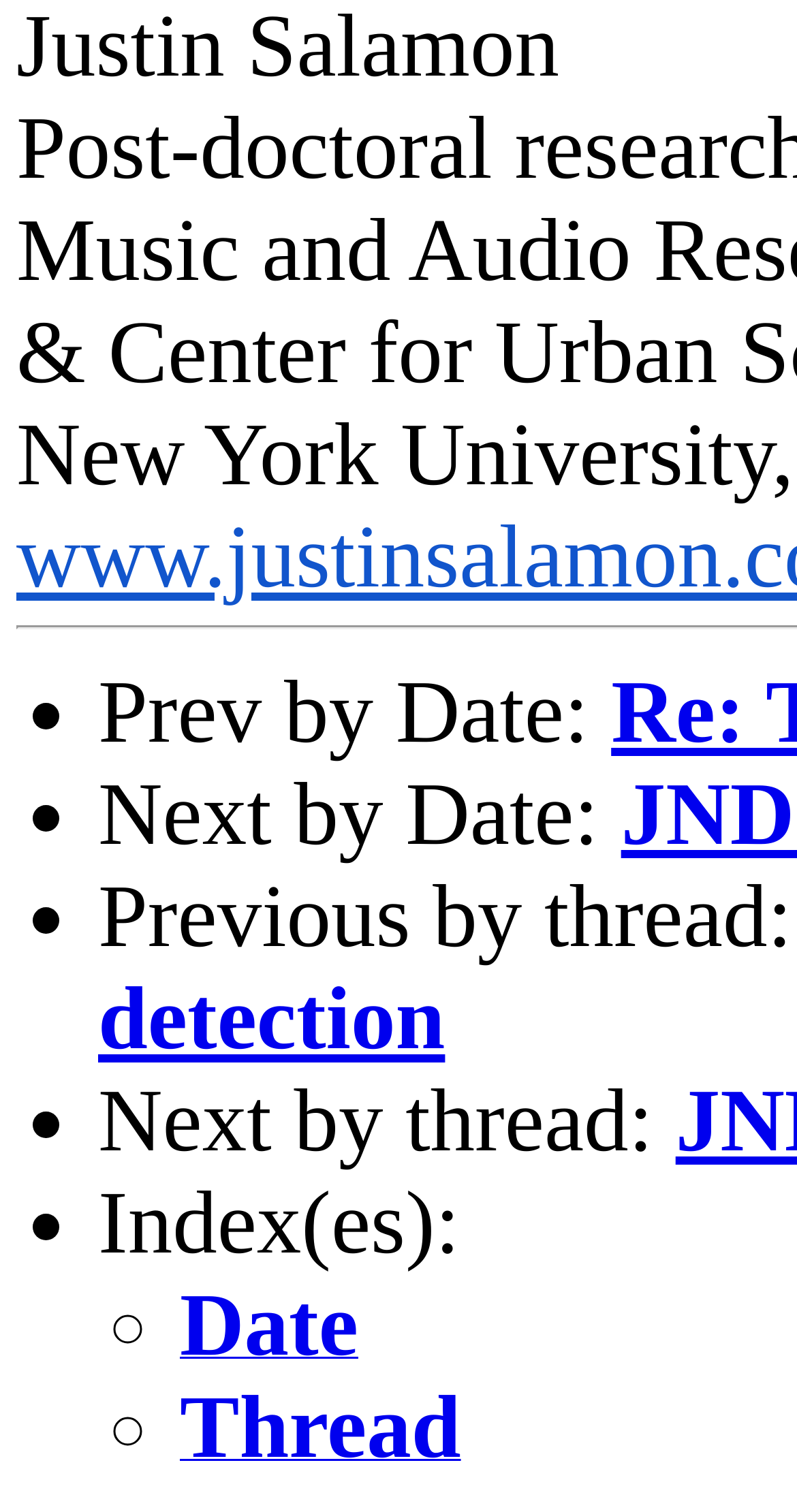How many navigation options are there?
Provide a detailed answer to the question using information from the image.

There are 5 navigation options in total, which are 'Prev by Date:', 'Next by Date:', 'Next by thread:', 'Index(es):', and the two links 'Date' and 'Thread'.